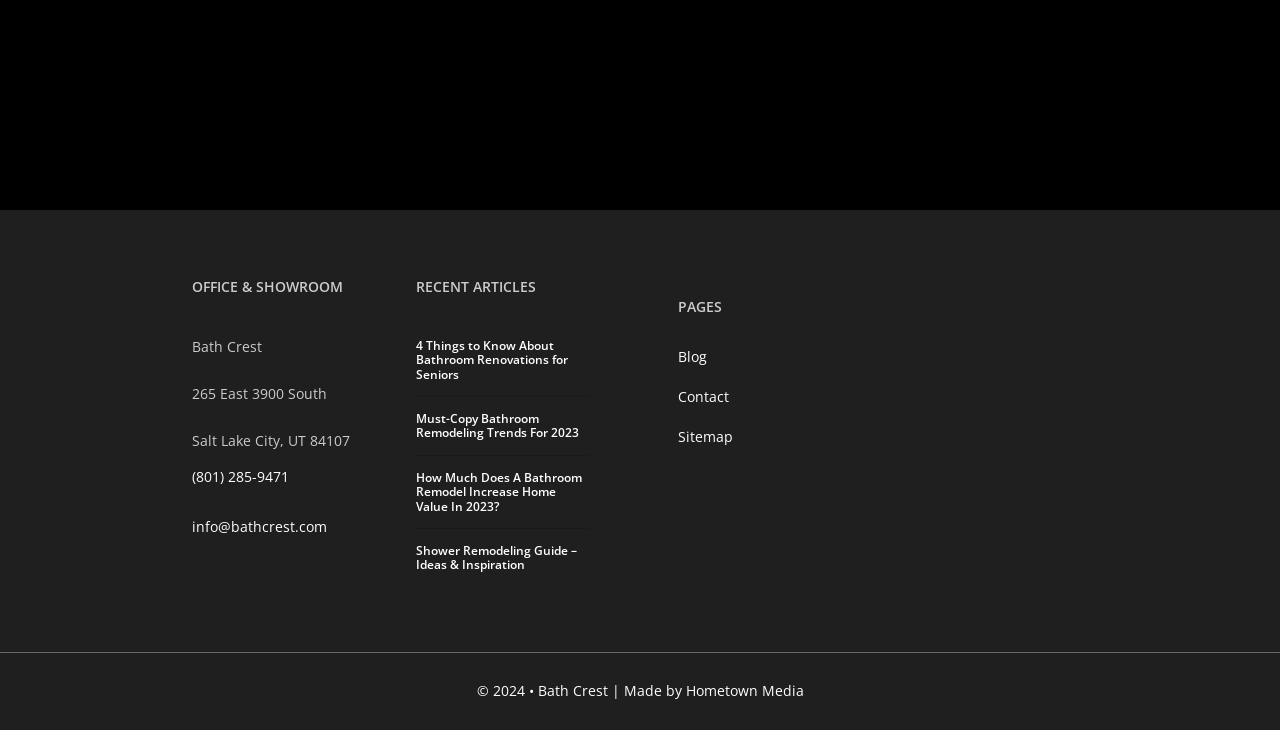What is the topic of the first article?
Based on the screenshot, respond with a single word or phrase.

Bathroom Renovations for Seniors